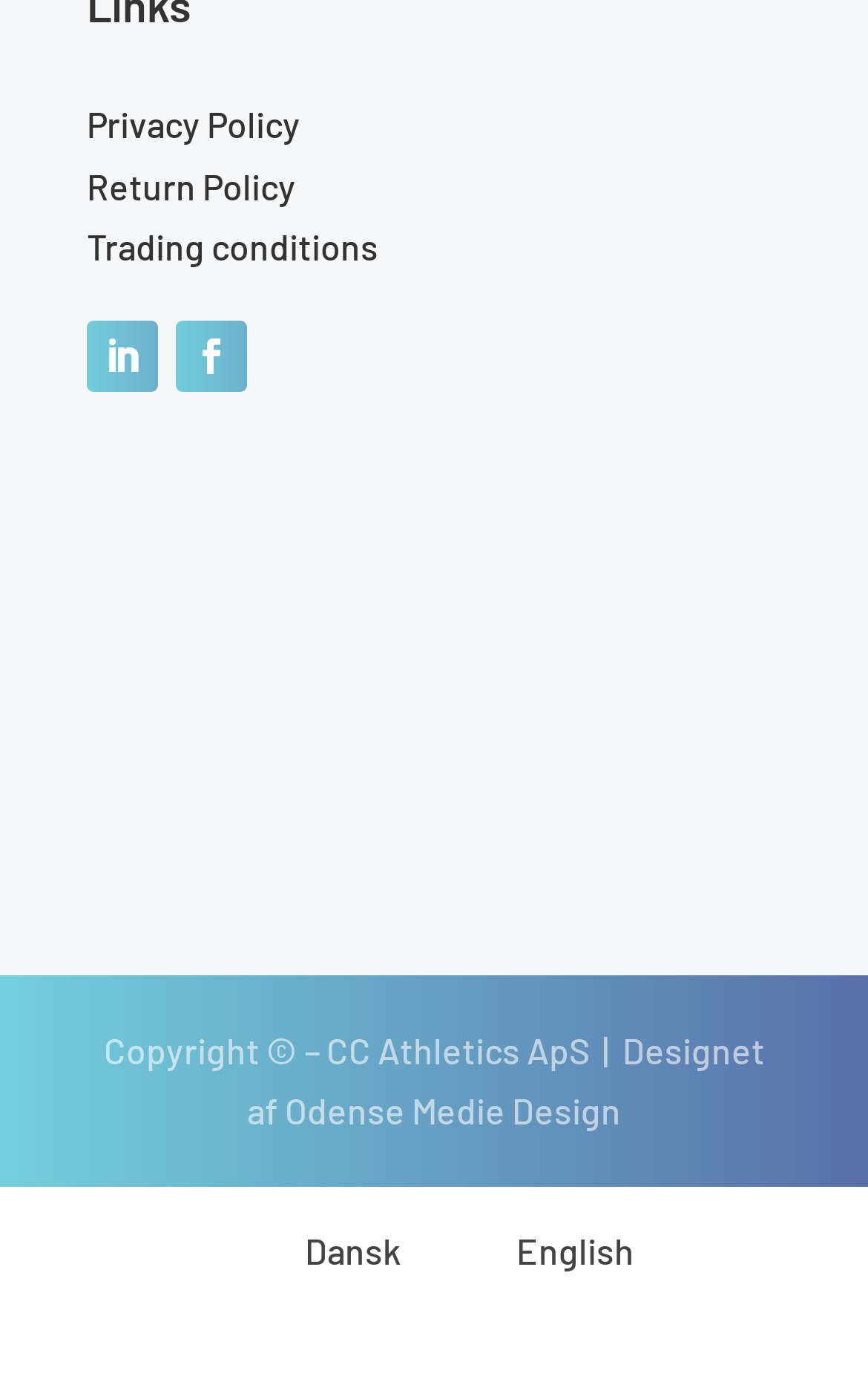Use a single word or phrase to answer this question: 
Who designed the website?

Odense Medie Design